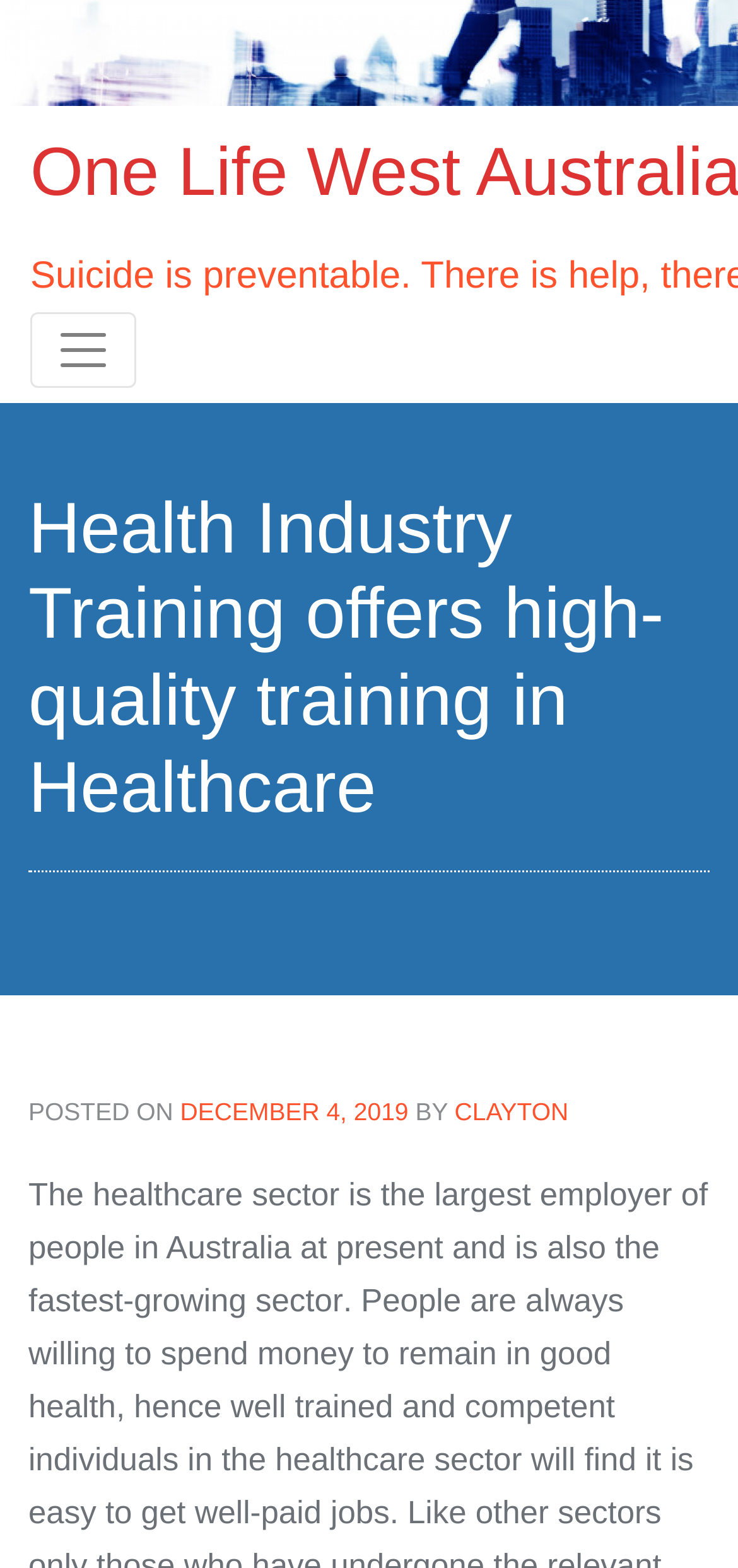Who is the author of the latest article?
Analyze the image and provide a thorough answer to the question.

The author of the latest article can be found in the header section of the webpage, where it is written as 'CLAYTON' next to the 'BY' text.